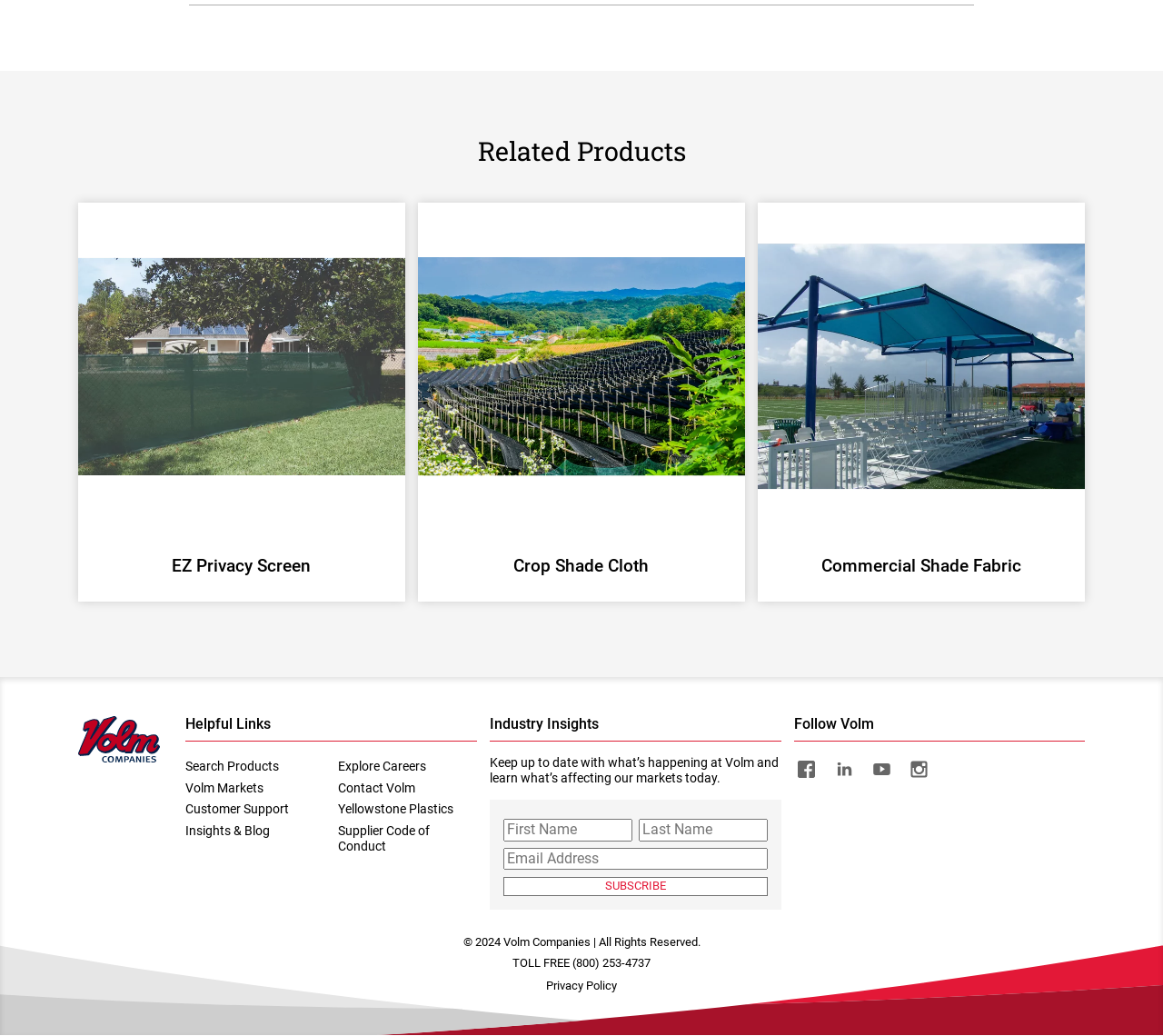What is the category of products shown?
Answer with a single word or phrase by referring to the visual content.

Related Products